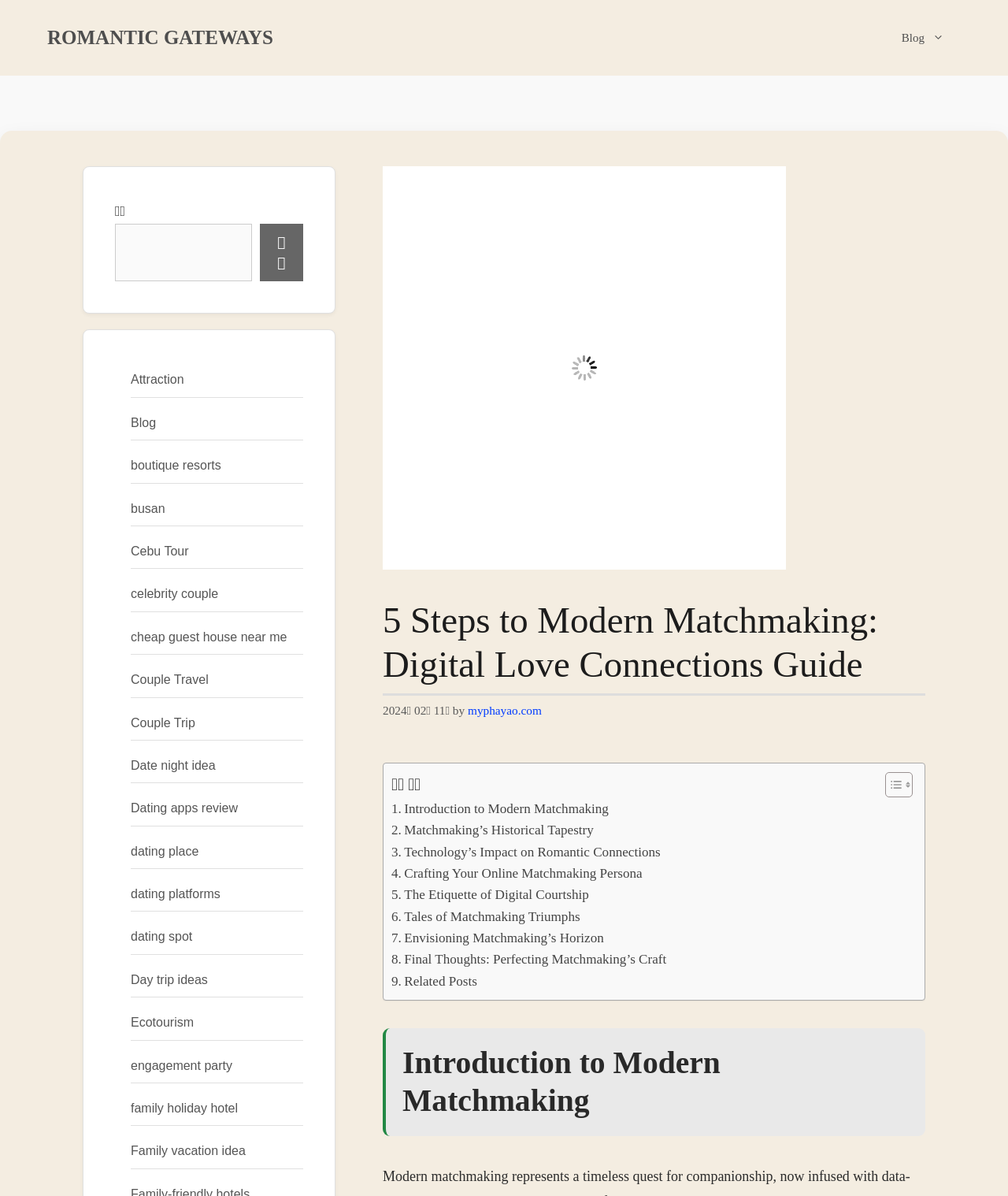With reference to the screenshot, provide a detailed response to the question below:
What is the purpose of the search box?

The search box is located in the top-right corner of the webpage, and it allows users to search for specific content within the website. This suggests that the website has a large amount of content, and the search function is provided to help users quickly find what they're looking for.